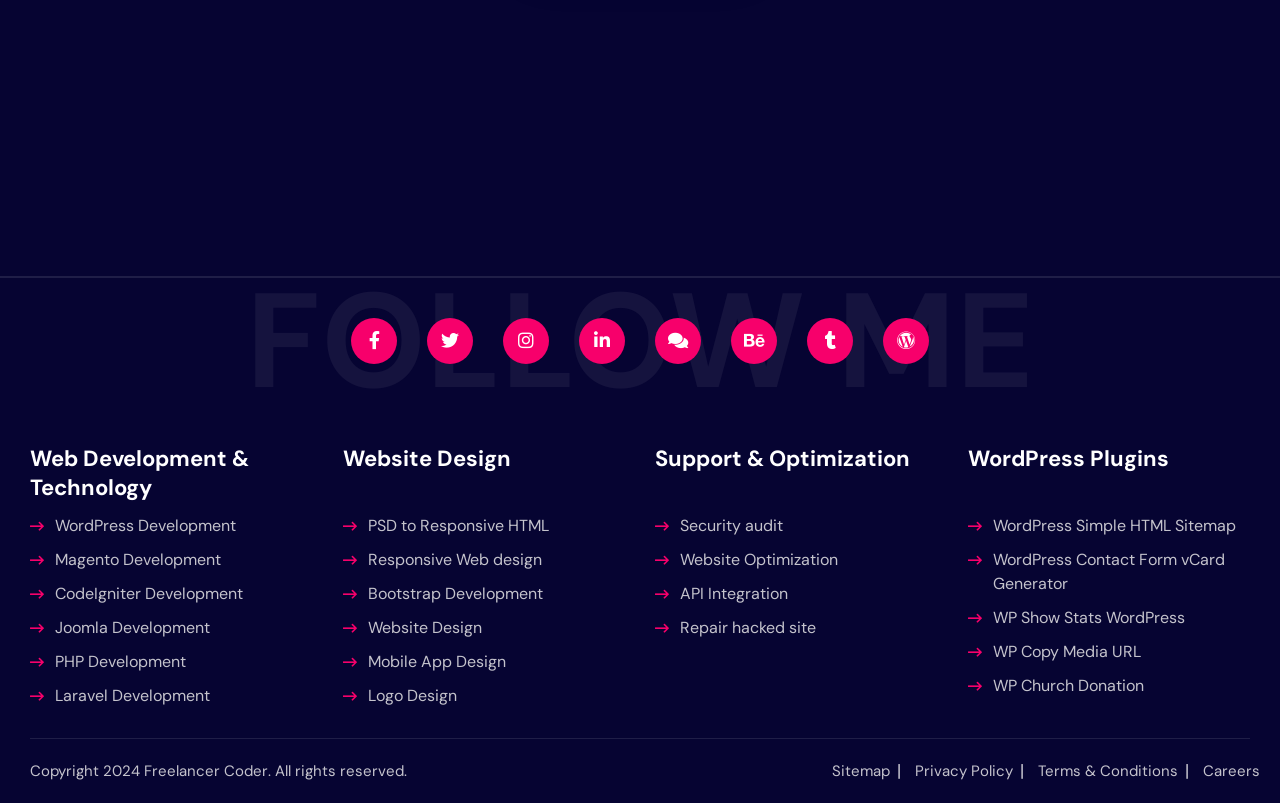Give a concise answer using one word or a phrase to the following question:
How many links are there in the footer section?

5